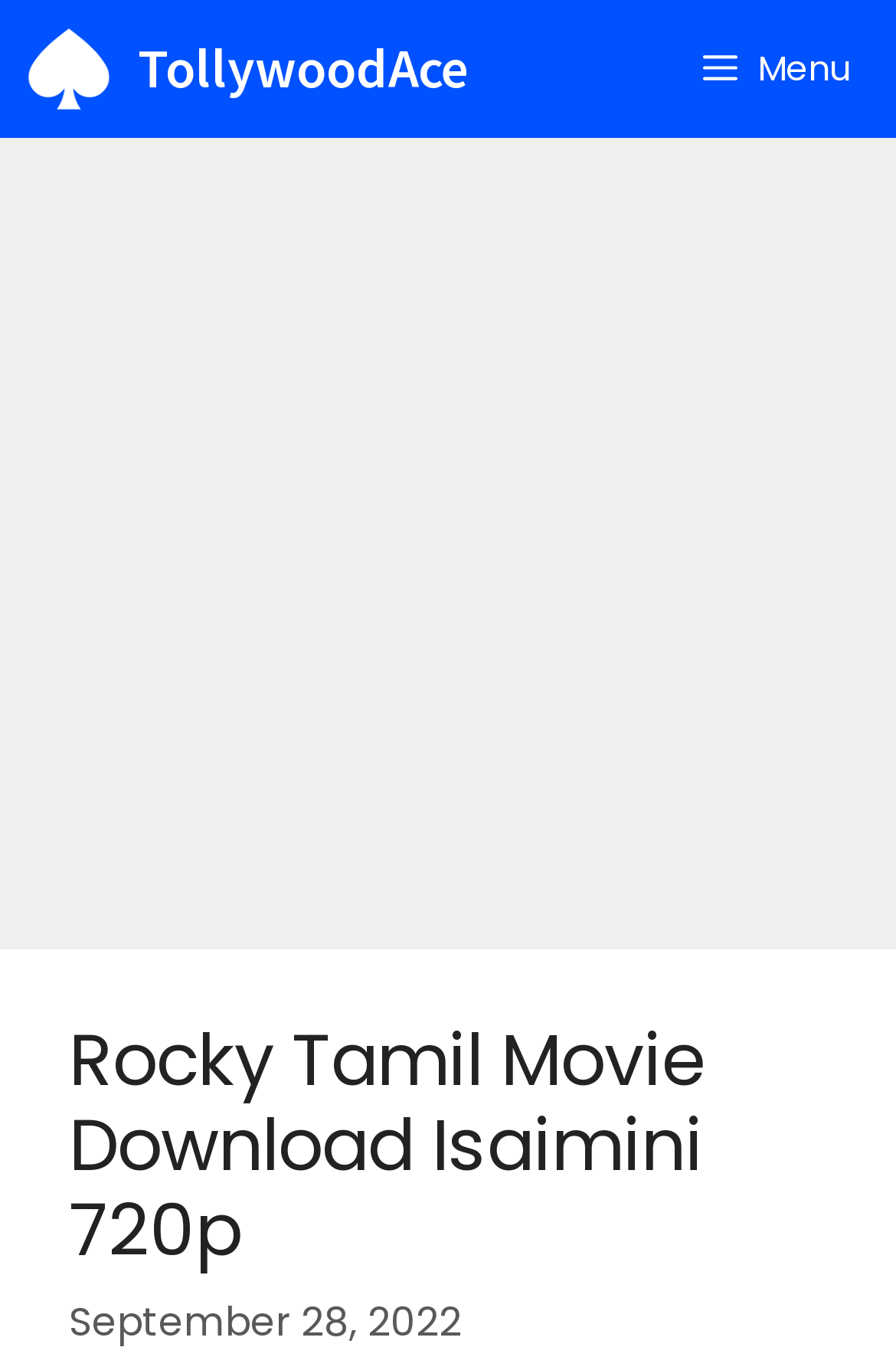What is the resolution of the movie download?
Please provide a detailed answer to the question.

The resolution of the movie download can be found in the header section of the webpage, where it is written as 'Rocky Tamil Movie Download Isaimini 720p'.